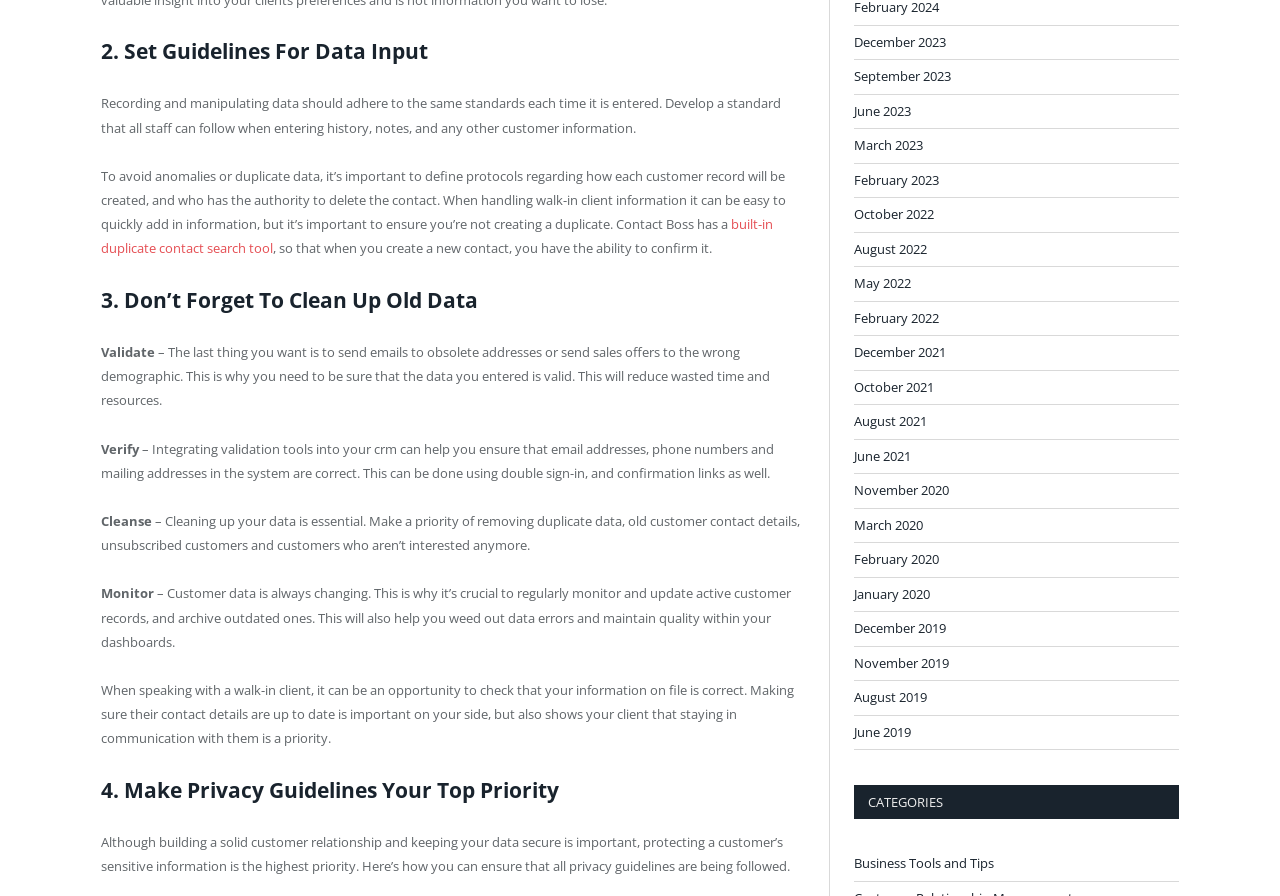Please find the bounding box coordinates of the element that needs to be clicked to perform the following instruction: "Click the 'built-in duplicate contact search tool' link". The bounding box coordinates should be four float numbers between 0 and 1, represented as [left, top, right, bottom].

[0.079, 0.24, 0.604, 0.287]